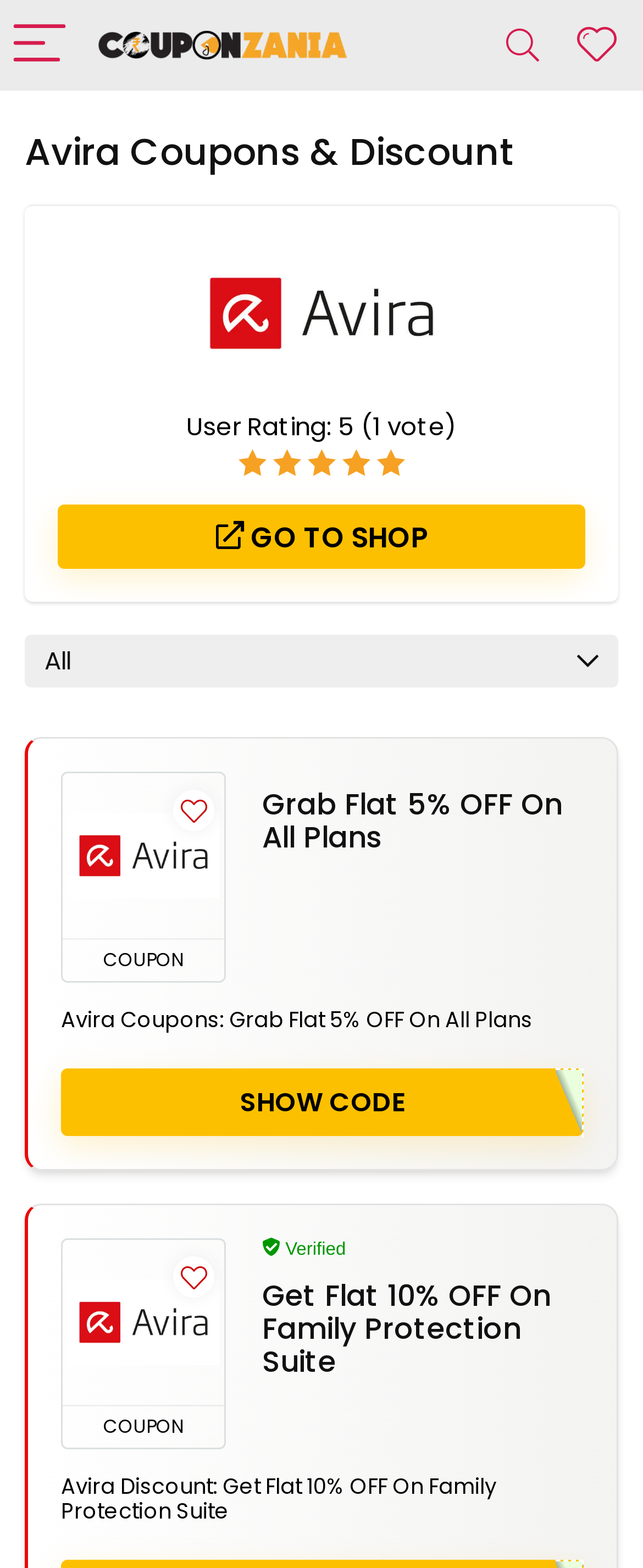Determine the bounding box coordinates for the HTML element described here: "Go to shop".

[0.09, 0.322, 0.91, 0.363]